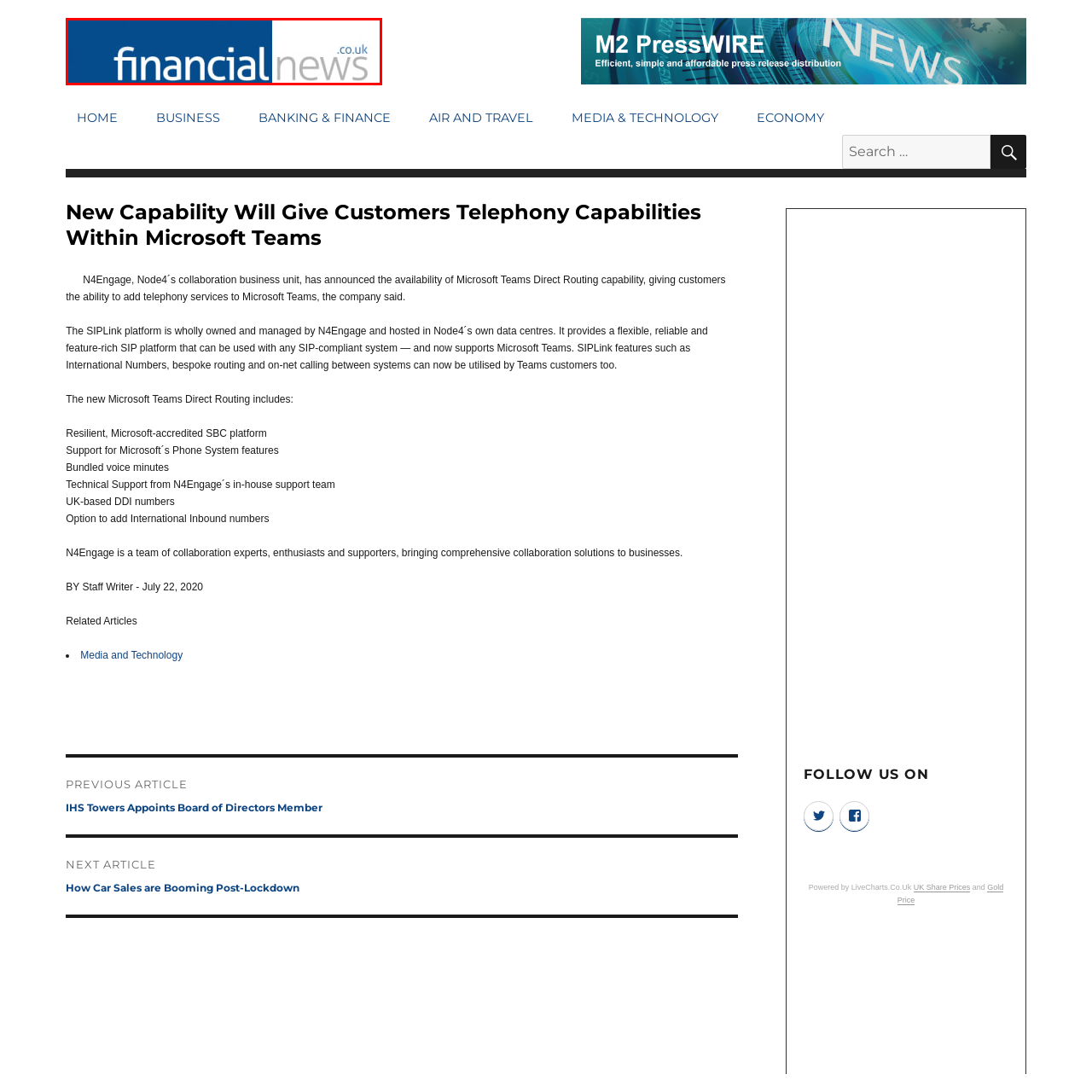Explain in detail the content of the image enclosed by the red outline.

The image features the logo of Financial News, displayed prominently with bold, blue typography for the word "financial" and lighter gray text for the word "news." The logo emphasizes a modern, professional aesthetic suitable for a financial news platform, featuring a clean design that reflects the organization's focus on delivering timely financial updates and insights. The inclusion of the web address ".co.uk" suggests its UK-based operations, indicating a regional perspective on financial reporting.